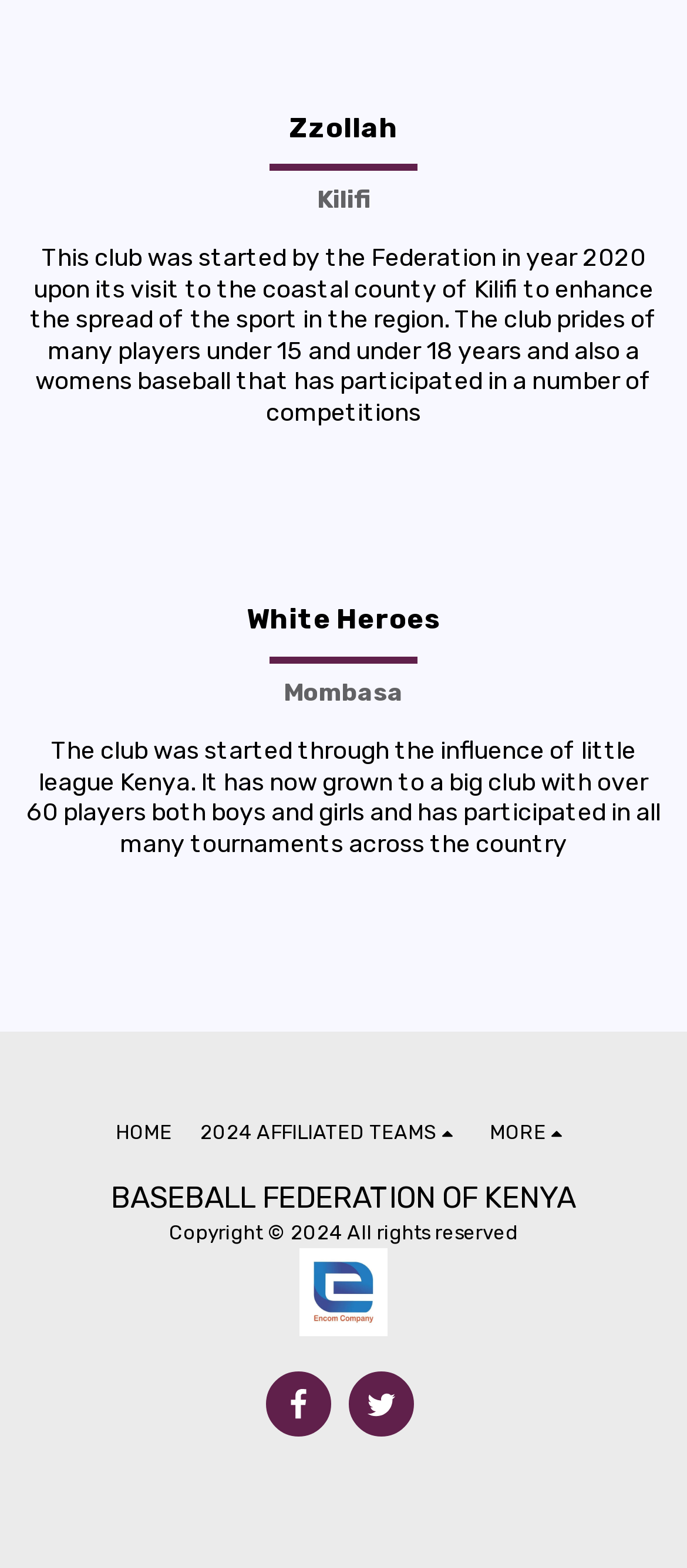Analyze the image and give a detailed response to the question:
How many players does the White Heroes club have?

By reading the description of the White Heroes club, I found the sentence 'It has now grown to a big club with over 60 players both boys and girls...'. This indicates that the White Heroes club has more than 60 players.